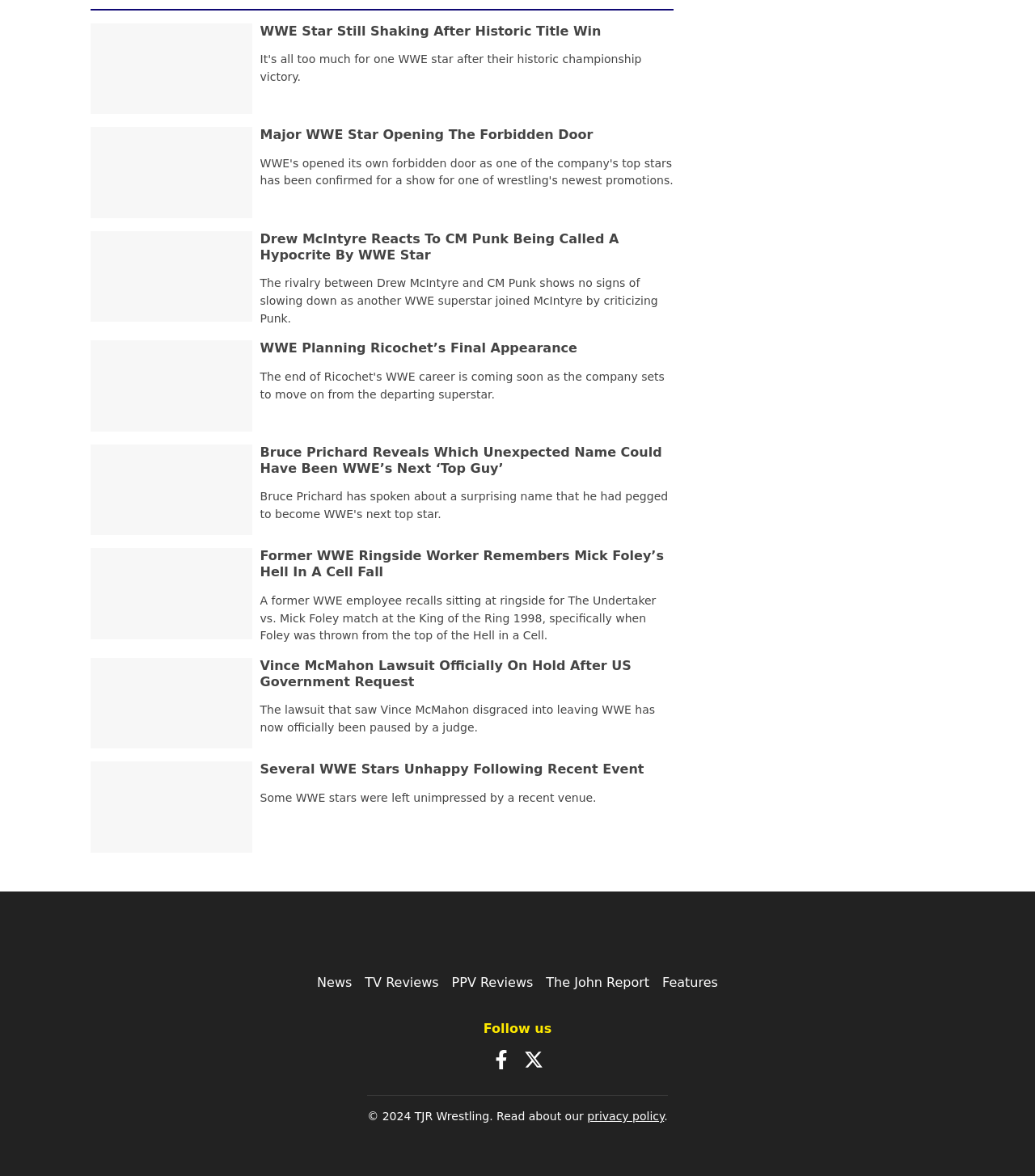Given the description Accept all, predict the bounding box coordinates of the UI element. Ensure the coordinates are in the format (top-left x, top-left y, bottom-right x, bottom-right y) and all values are between 0 and 1.

None